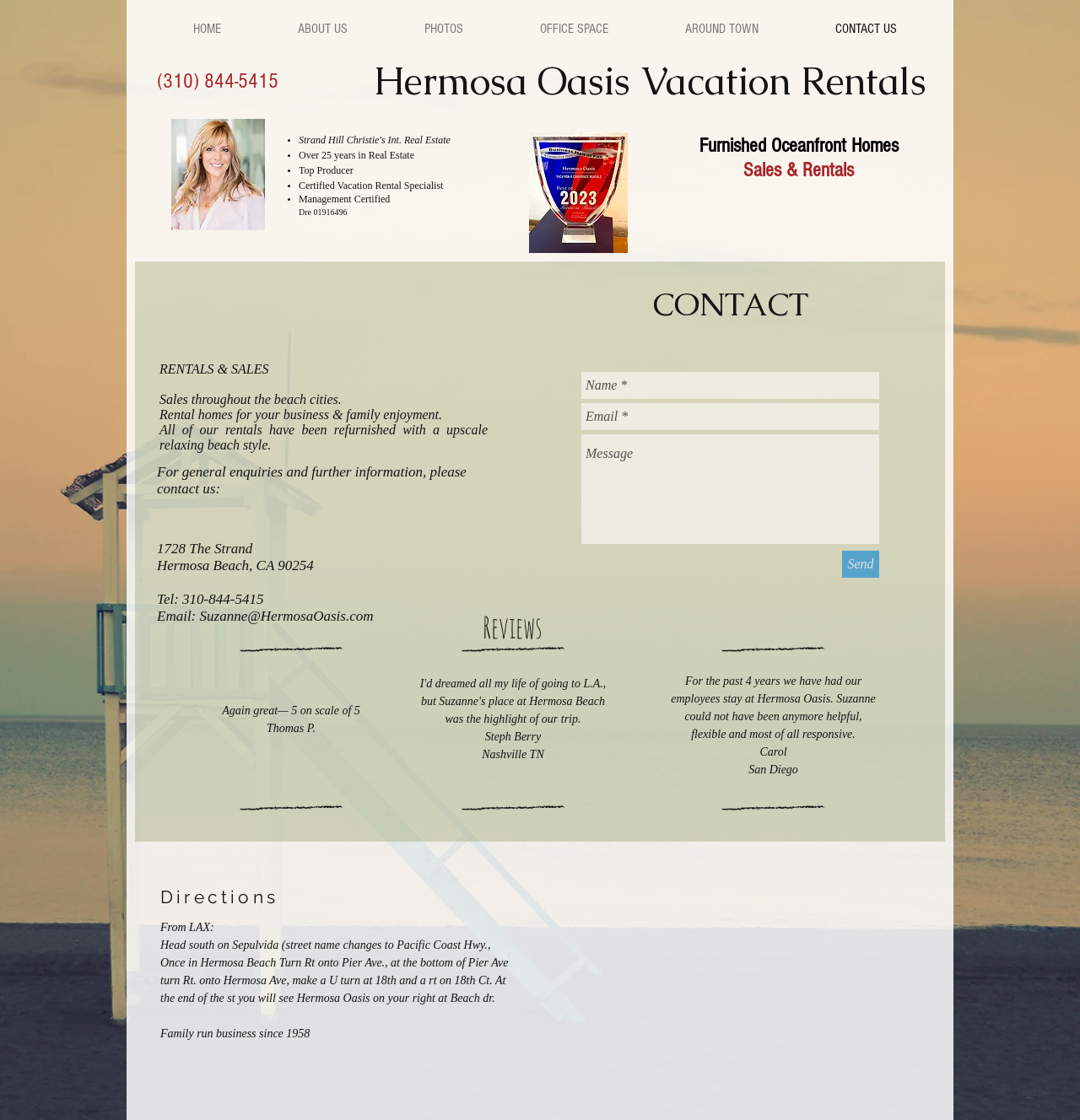Find the bounding box coordinates of the element you need to click on to perform this action: 'Call the phone number'. The coordinates should be represented by four float values between 0 and 1, in the format [left, top, right, bottom].

[0.145, 0.062, 0.258, 0.083]